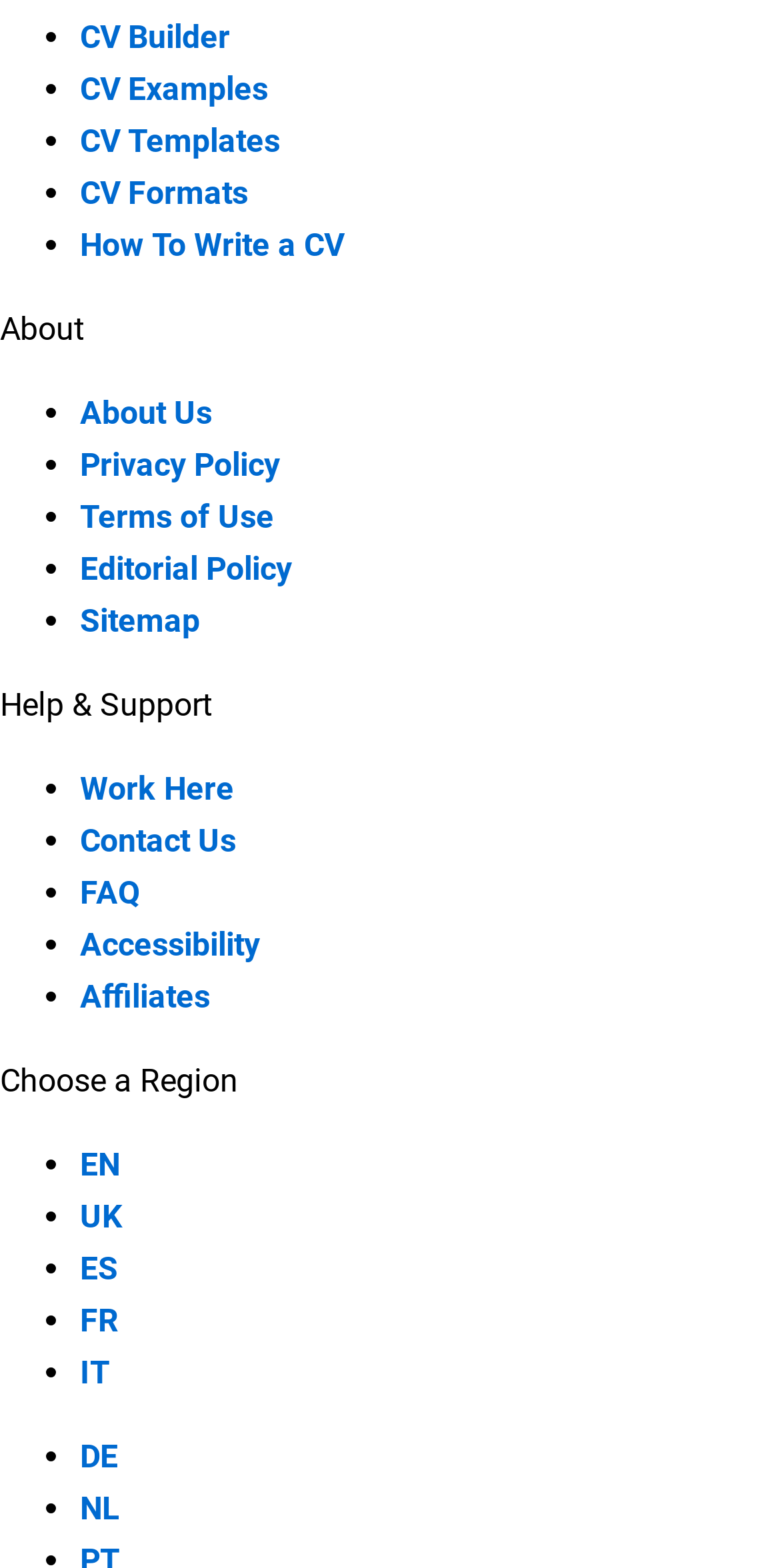Refer to the image and answer the question with as much detail as possible: What is the second link in the 'About' section?

The 'About' section is located in the middle of the webpage, indicated by the static text 'About'. The second link in this section is 'Privacy Policy', which has a bounding box coordinate of [0.103, 0.284, 0.359, 0.308].